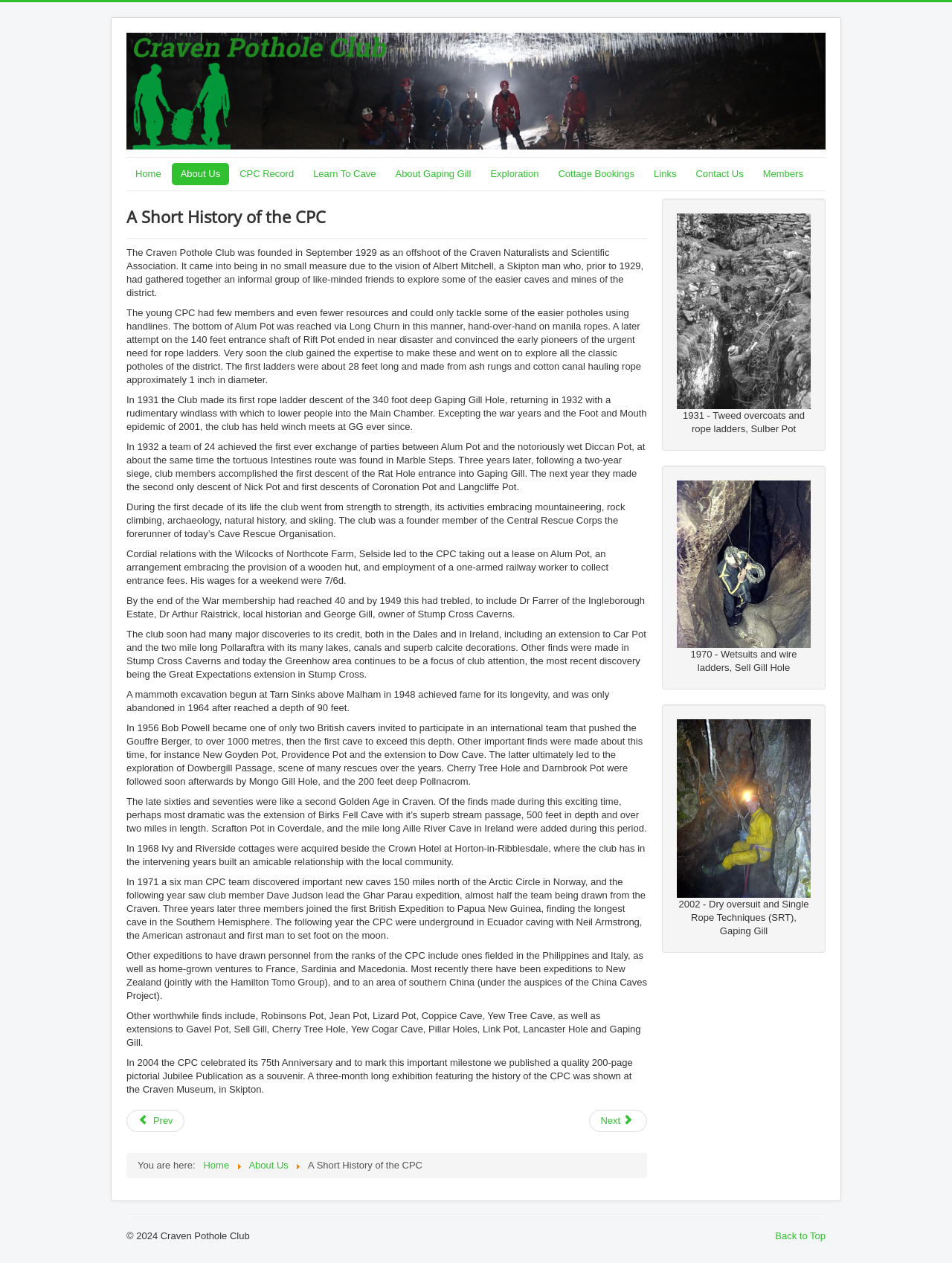How many links are there in the navigation menu?
Please provide an in-depth and detailed response to the question.

The navigation menu is located at the top of the webpage, and it contains 12 links: 'Home', 'About Us', 'CPC Record', 'Learn To Cave', 'About Gaping Gill', 'Exploration', 'Cottage Bookings', 'Links', 'Contact Us', 'Members'.